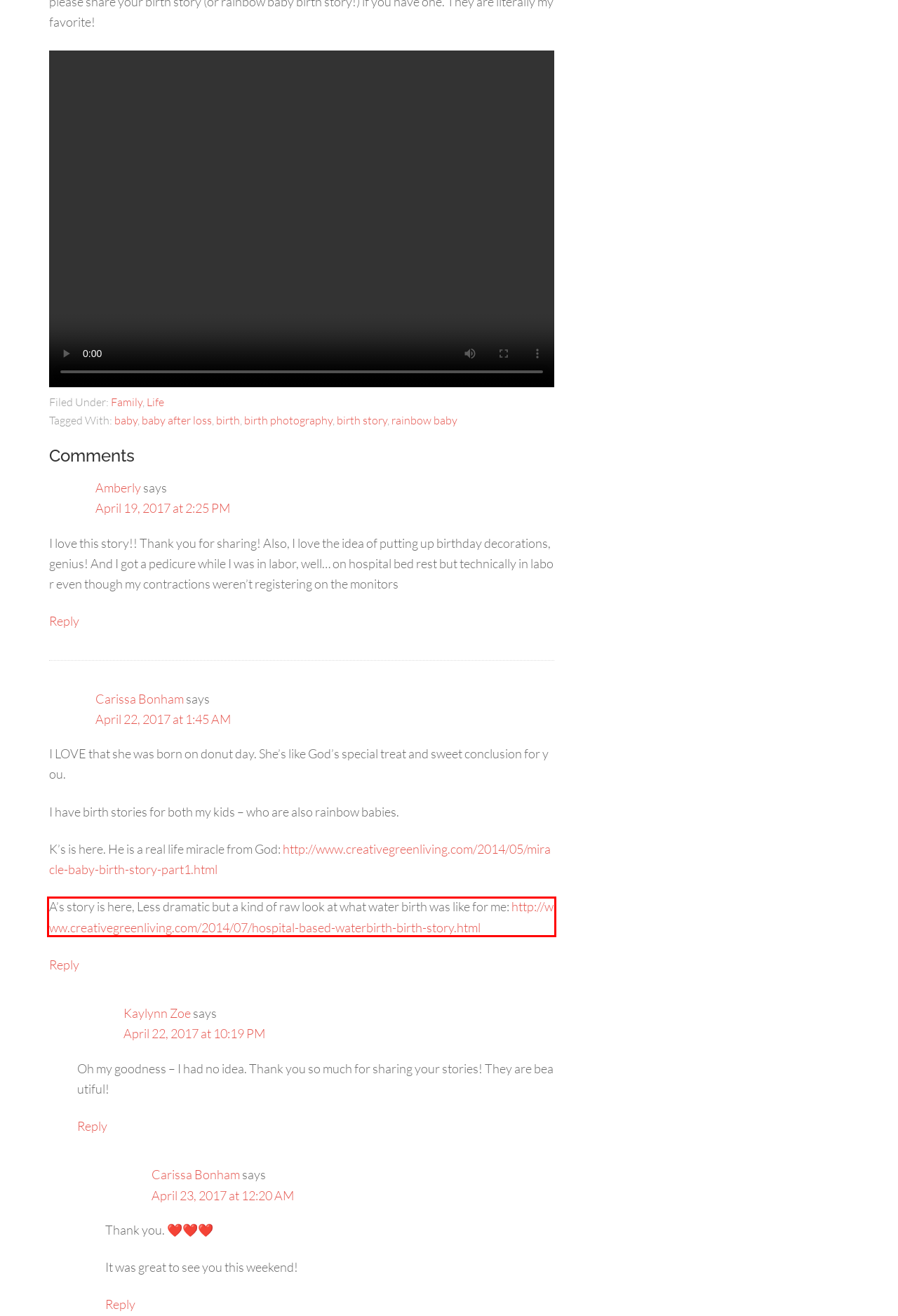You are given a screenshot of a webpage with a red rectangle bounding box. Choose the best webpage description that matches the new webpage after clicking the element in the bounding box. Here are the candidates:
A. Life Archives | Among the Young
B. birth photography Archives | Among the Young
C. rainbow baby Archives | Among the Young
D. A's Birth Story: My Hospital Based Water Birth  (Part 1) | Creative Green Living
E. K's Pregnancy & Birth Story: Part 1 (The Miracle) | Creative Green Living
F. baby after loss Archives | Among the Young
G. baby Archives | Among the Young
H. Creative Green Living

D